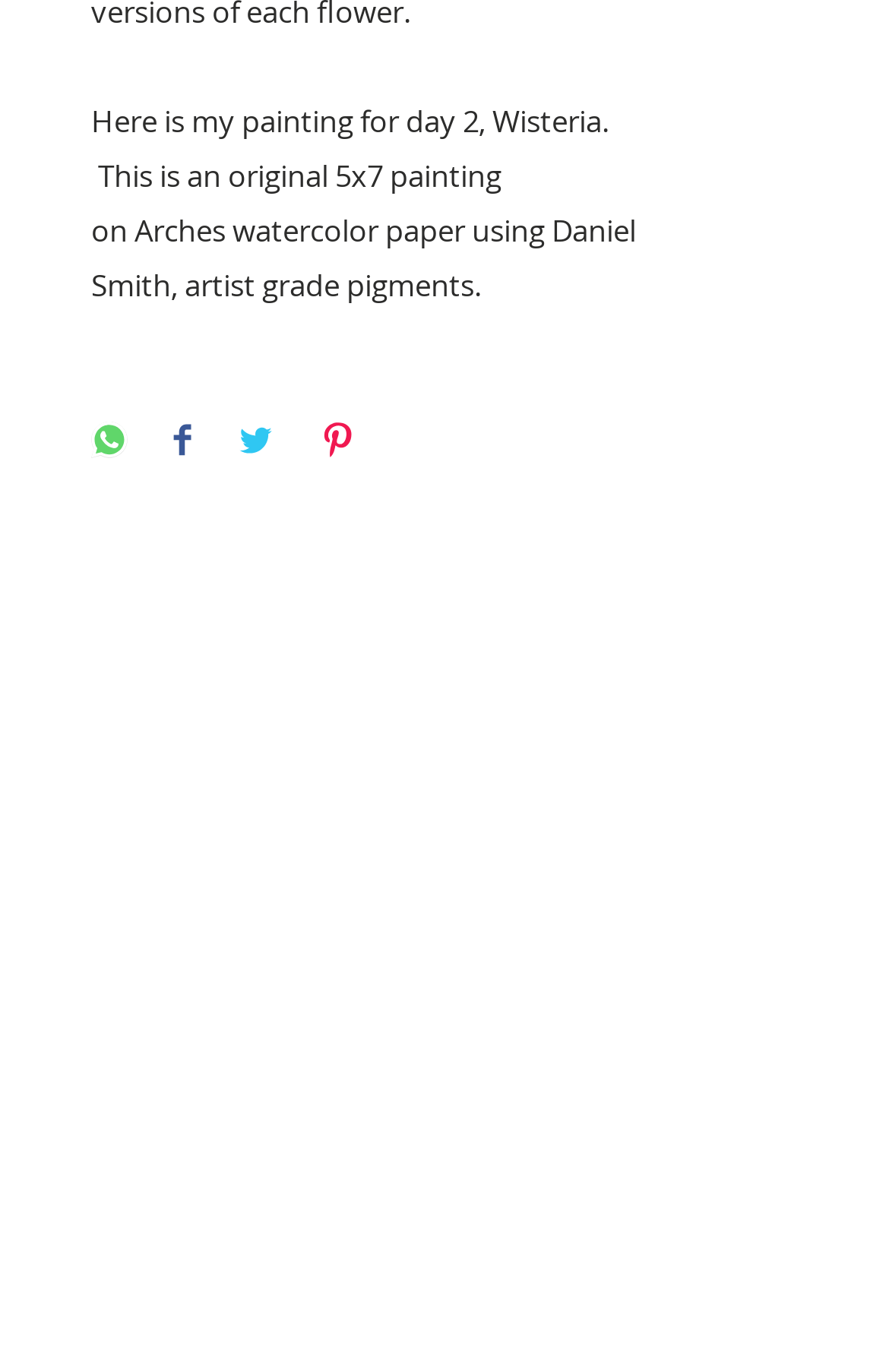Predict the bounding box of the UI element based on the description: "aria-label="YouTube"". The coordinates should be four float numbers between 0 and 1, formatted as [left, top, right, bottom].

[0.485, 0.935, 0.585, 1.0]